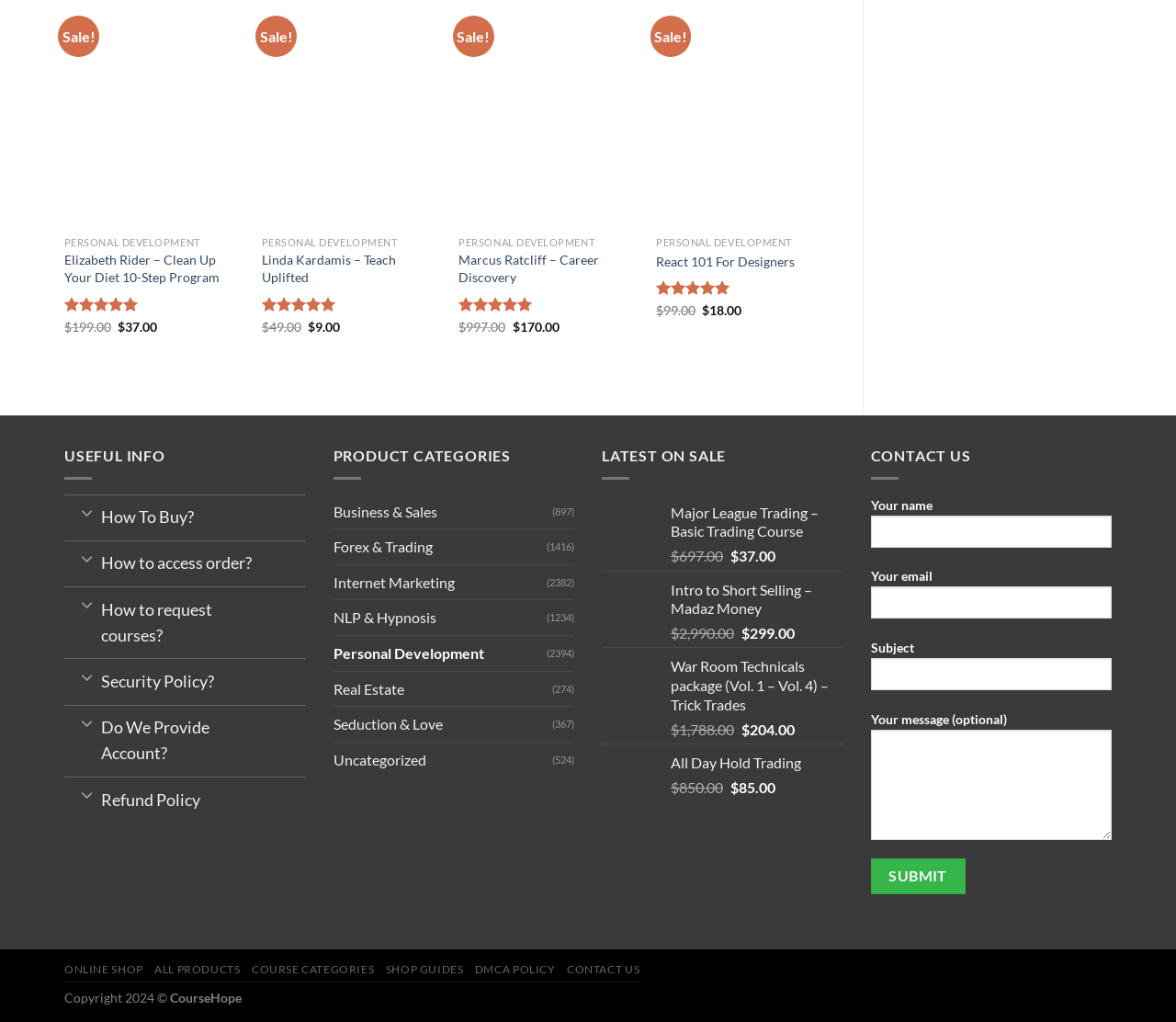Identify the bounding box coordinates of the region that needs to be clicked to carry out this instruction: "Check the rating of Elizabeth Rider – Clean Up Your Diet 10-Step Program". Provide these coordinates as four float numbers ranging from 0 to 1, i.e., [left, top, right, bottom].

[0.055, 0.29, 0.118, 0.306]